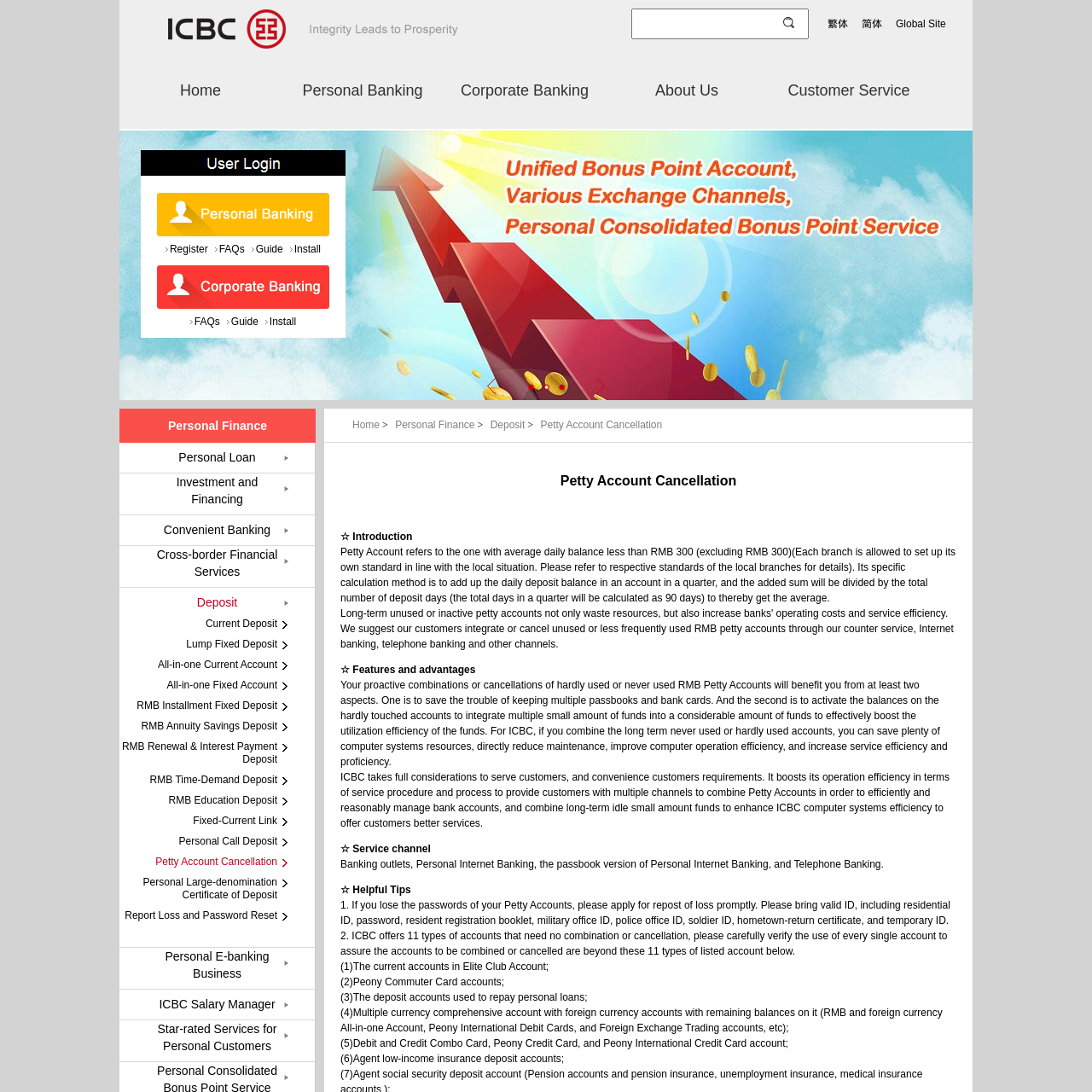Offer a detailed explanation of the elements found within the defined red outline.

The image prominently features the title "Personal Consolidated Bonus Point Service," highlighting a financial service offered by ICBC China. This service aims to assist customers in managing their accounts more efficiently by condensing multiple RMB Petty Accounts into a single account. The background of the design suggests a professional and banking-oriented theme, appropriate for a financial institution's online presence. The overall visual emphasizes simplicity and clarity in conveying the service's purpose—enhancing convenience and resource efficiency for customers managing their petty accounts.